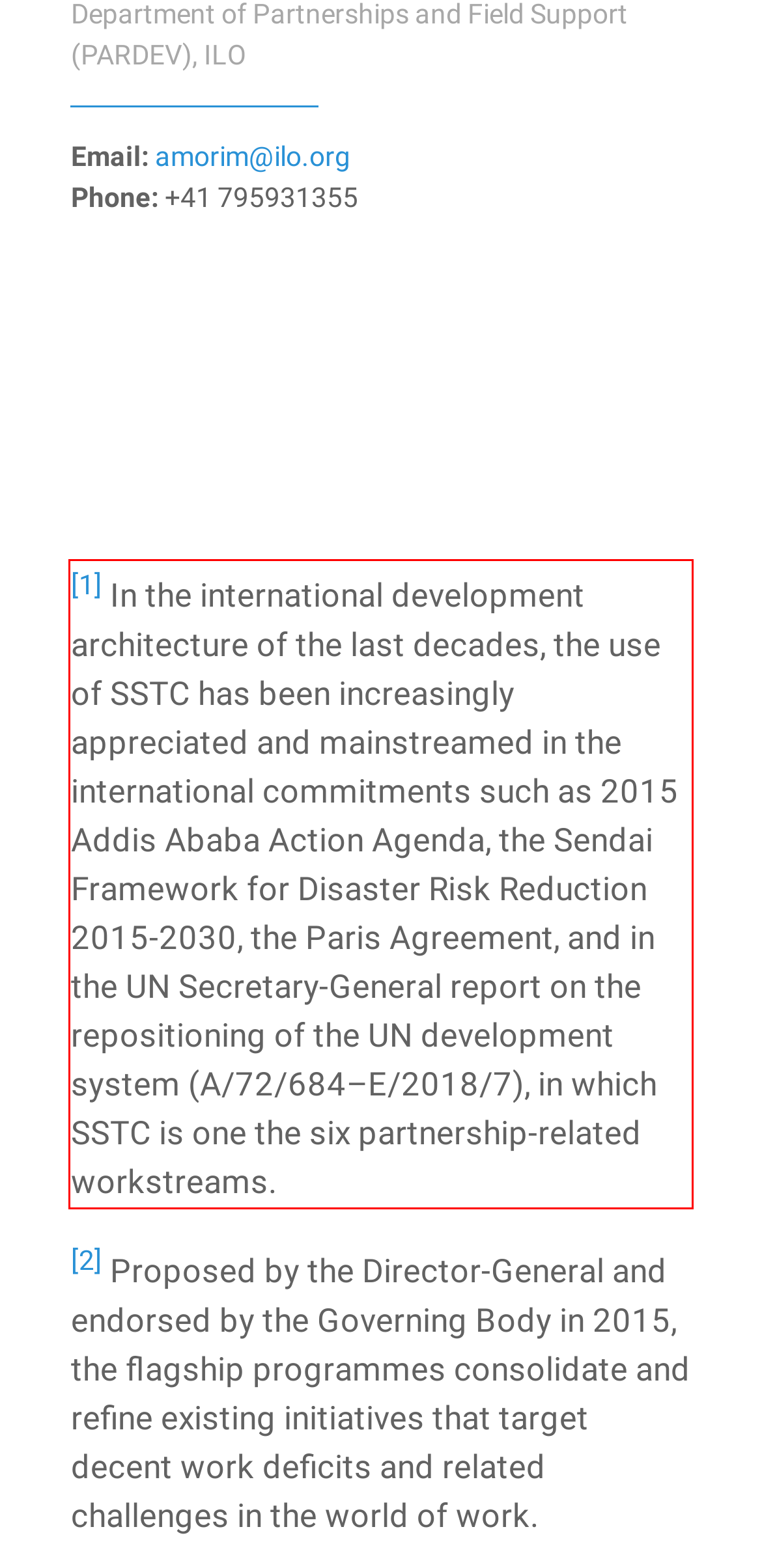Please extract the text content from the UI element enclosed by the red rectangle in the screenshot.

[1] In the international development architecture of the last decades, the use of SSTC has been increasingly appreciated and mainstreamed in the international commitments such as 2015 Addis Ababa Action Agenda, the Sendai Framework for Disaster Risk Reduction 2015-2030, the Paris Agreement, and in the UN Secretary-General report on the repositioning of the UN development system (A/72/684–E/2018/7), in which SSTC is one the six partnership-related workstreams.